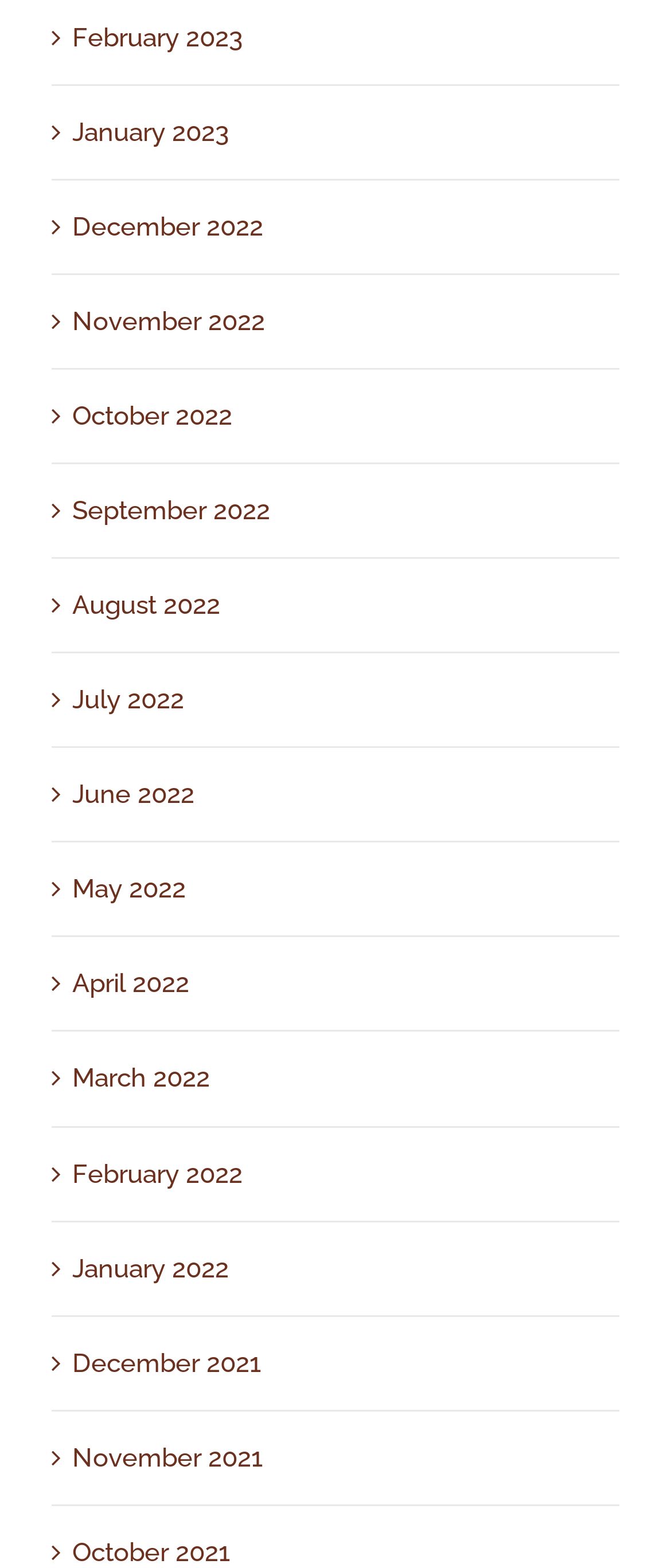Please answer the following question using a single word or phrase: How many months are listed in total?

15